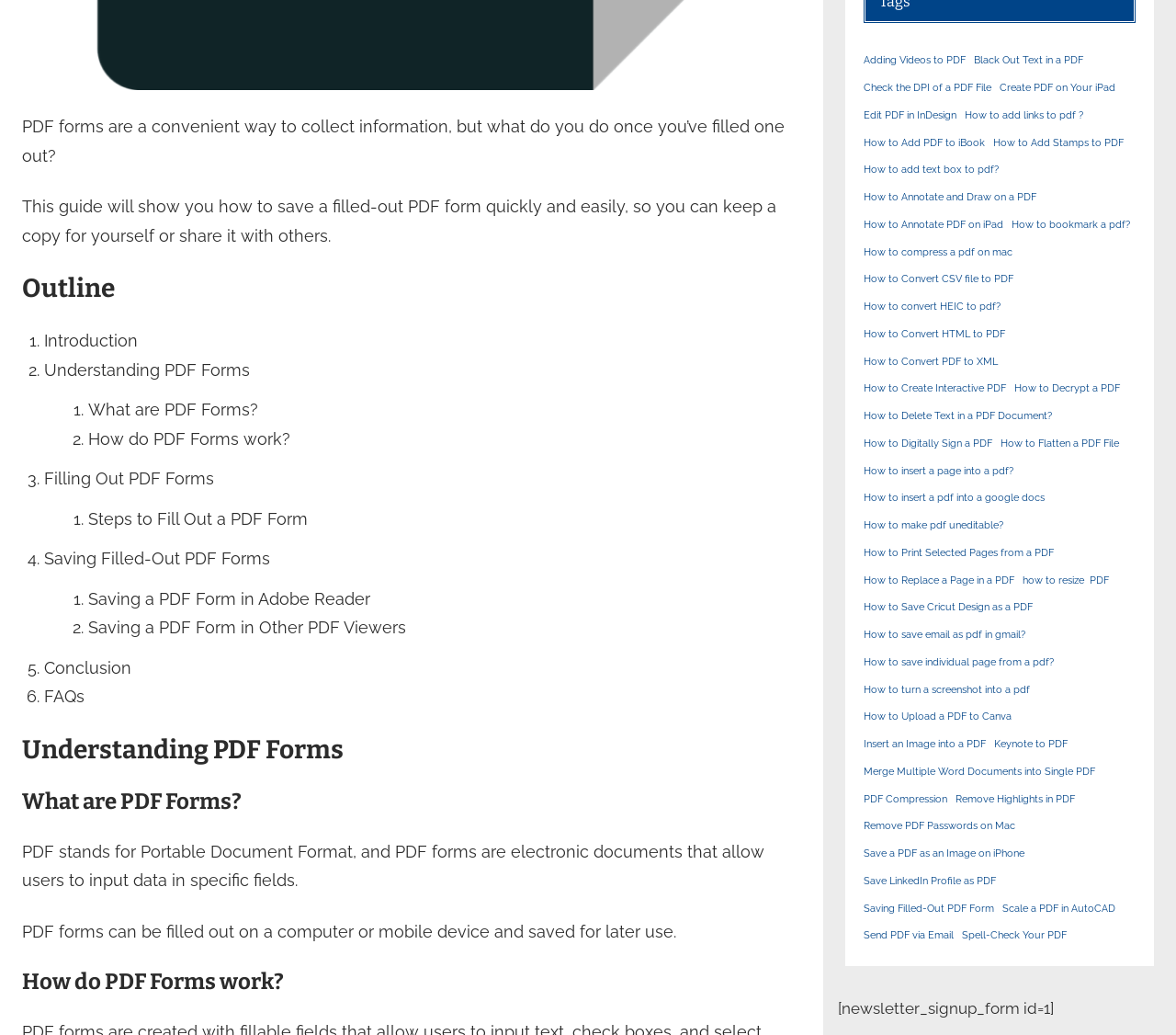What is the purpose of the links on the right side of the webpage?
Based on the image, please offer an in-depth response to the question.

The links on the right side of the webpage seem to be related to various PDF tutorials, such as adding videos to PDF, editing PDF in InDesign, and converting CSV files to PDF. These links are likely provided to offer additional resources to users who are interested in learning more about working with PDFs.